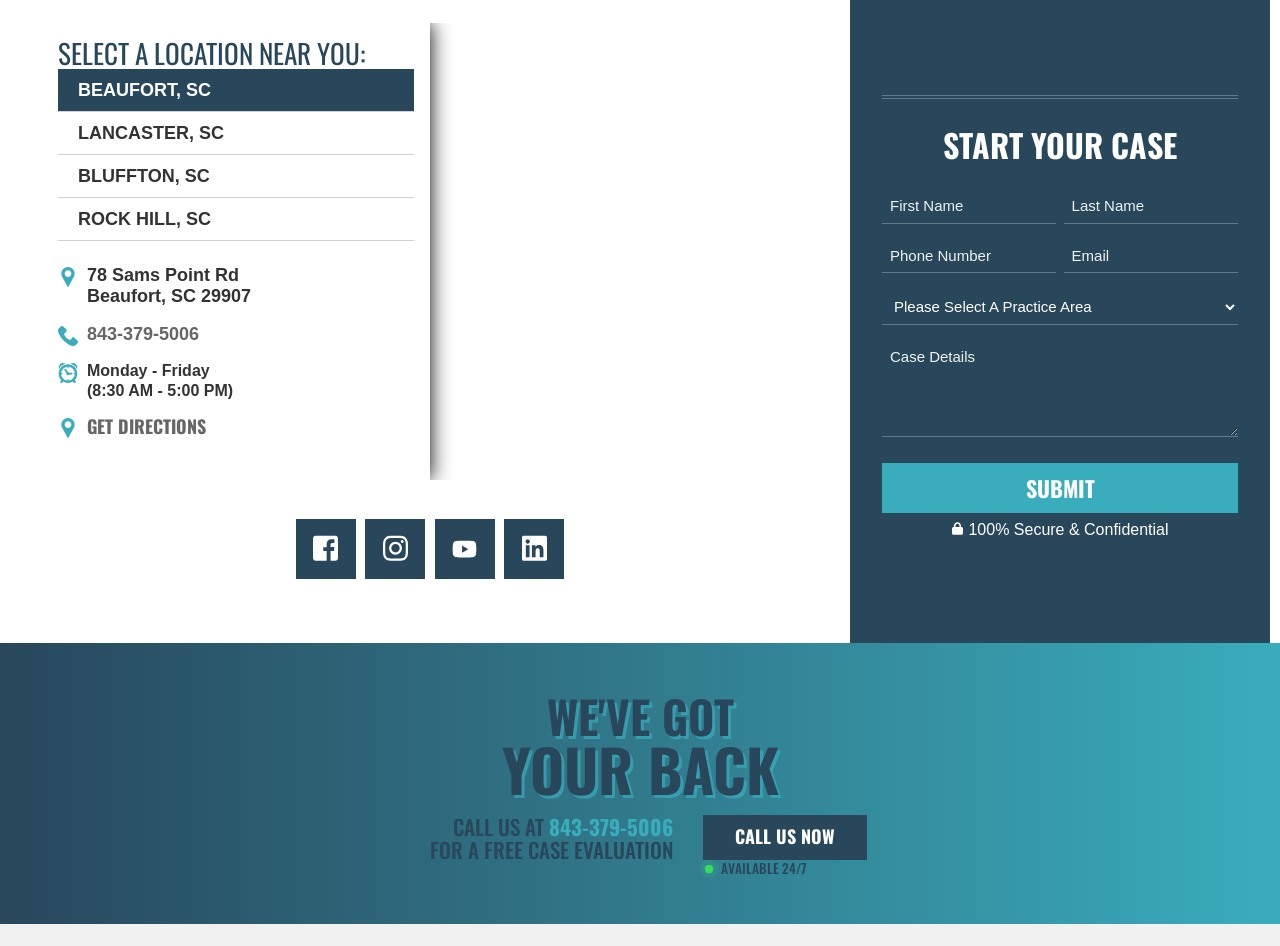Please specify the bounding box coordinates of the area that should be clicked to accomplish the following instruction: "click Facebook". The coordinates should consist of four float numbers between 0 and 1, i.e., [left, top, right, bottom].

[0.241, 0.56, 0.268, 0.6]